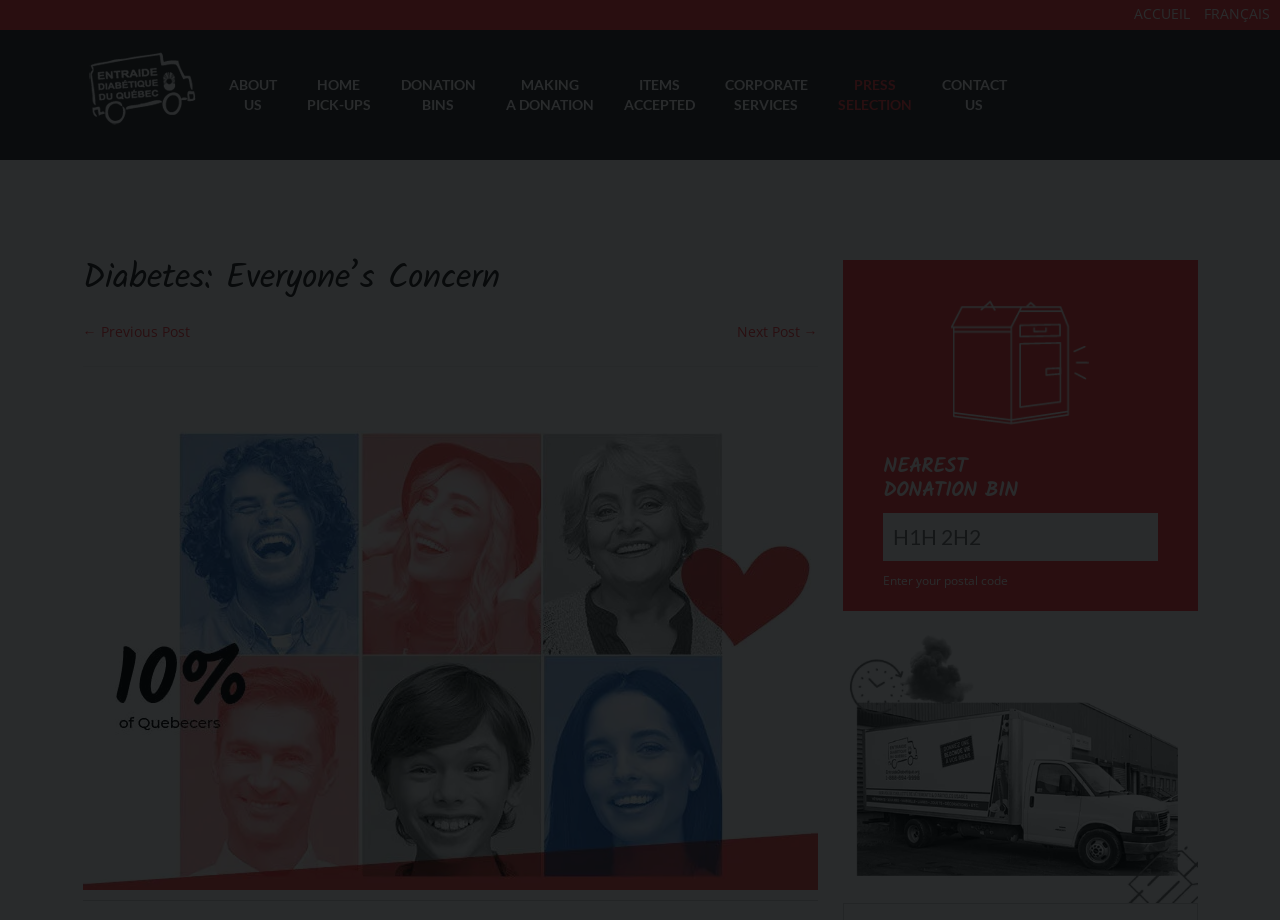Provide the bounding box coordinates of the UI element that matches the description: "Press selection".

[0.643, 0.076, 0.724, 0.13]